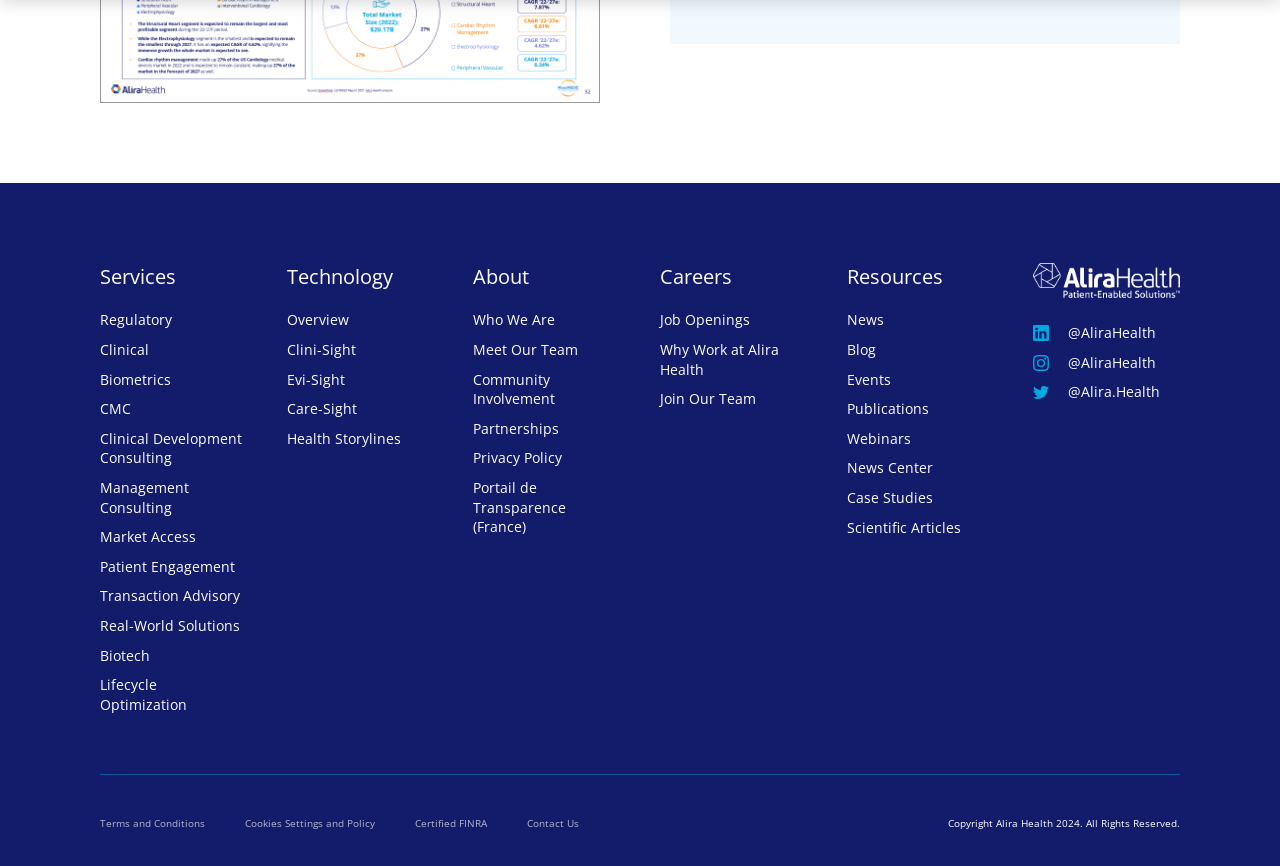Determine the bounding box coordinates for the region that must be clicked to execute the following instruction: "Read News".

[0.661, 0.359, 0.776, 0.381]